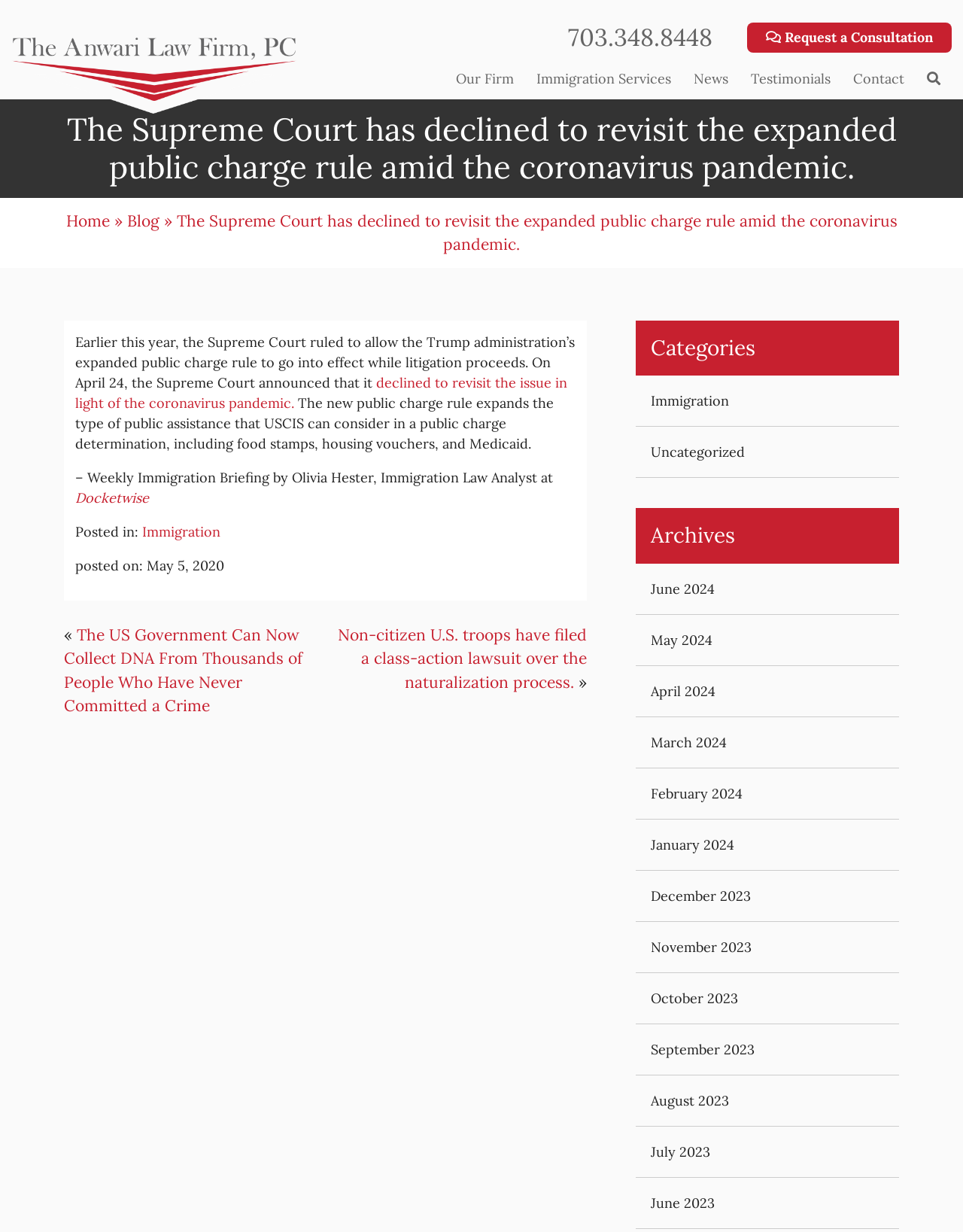Use a single word or phrase to answer the question:
What are the categories listed on the webpage?

Immigration, Uncategorized